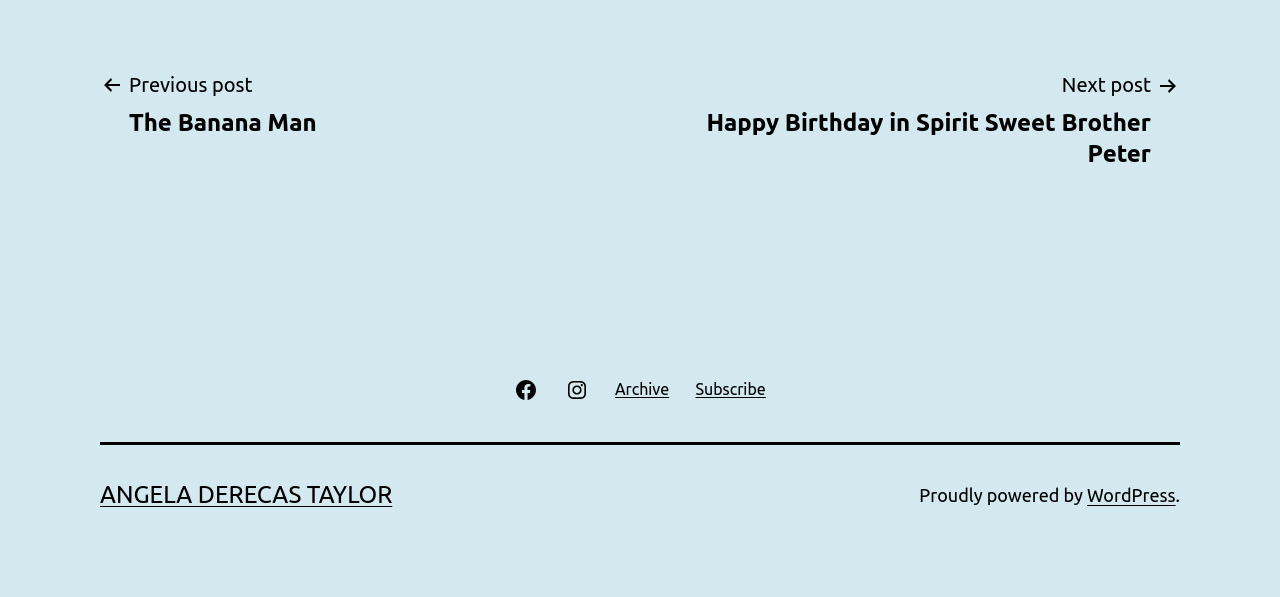What is the author's name?
Give a single word or phrase answer based on the content of the image.

ANGELA DERECAS TAYLOR